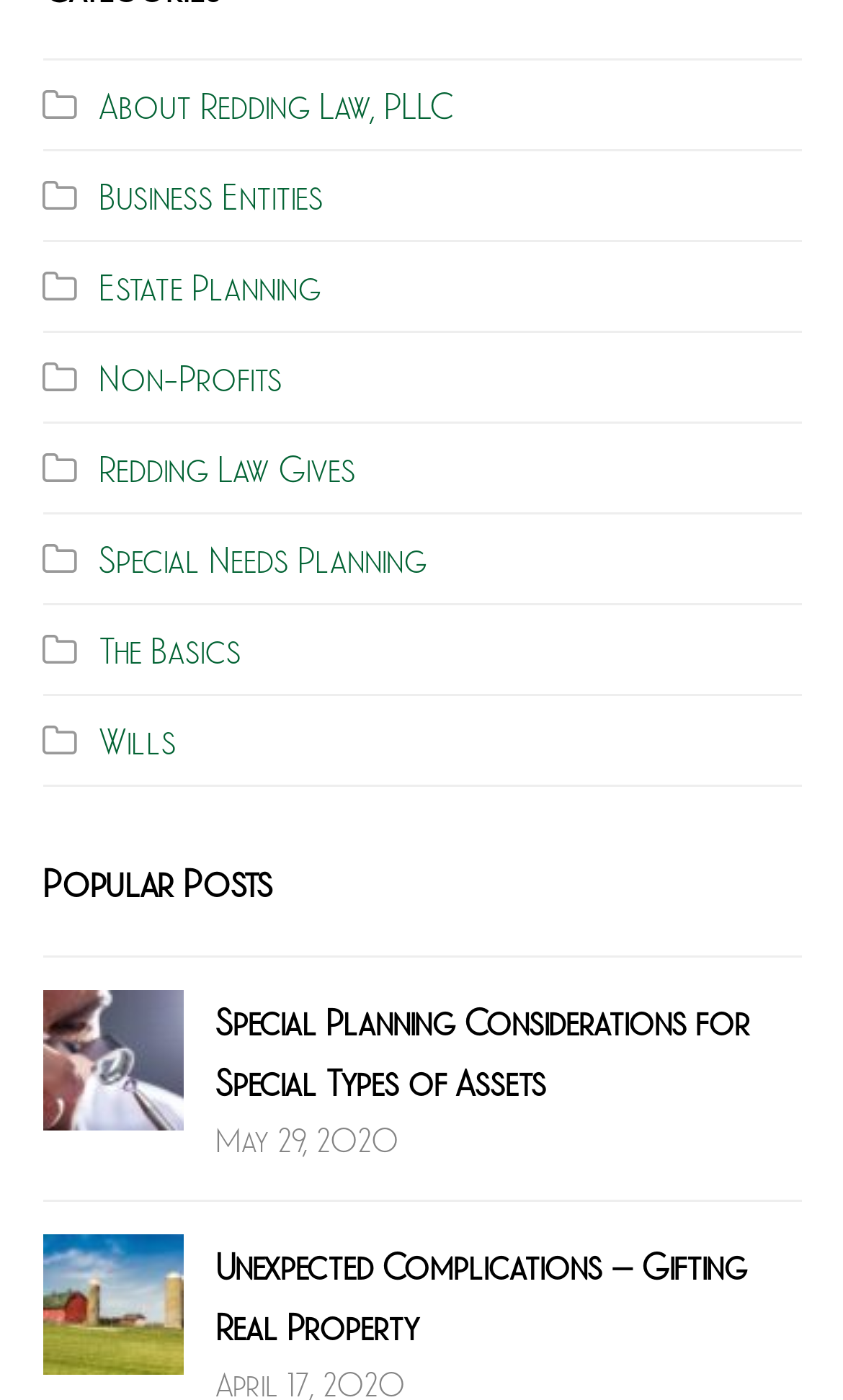Find the bounding box coordinates of the element I should click to carry out the following instruction: "explore Unexpected Complications – Gifting Real Property".

[0.05, 0.881, 0.217, 0.982]